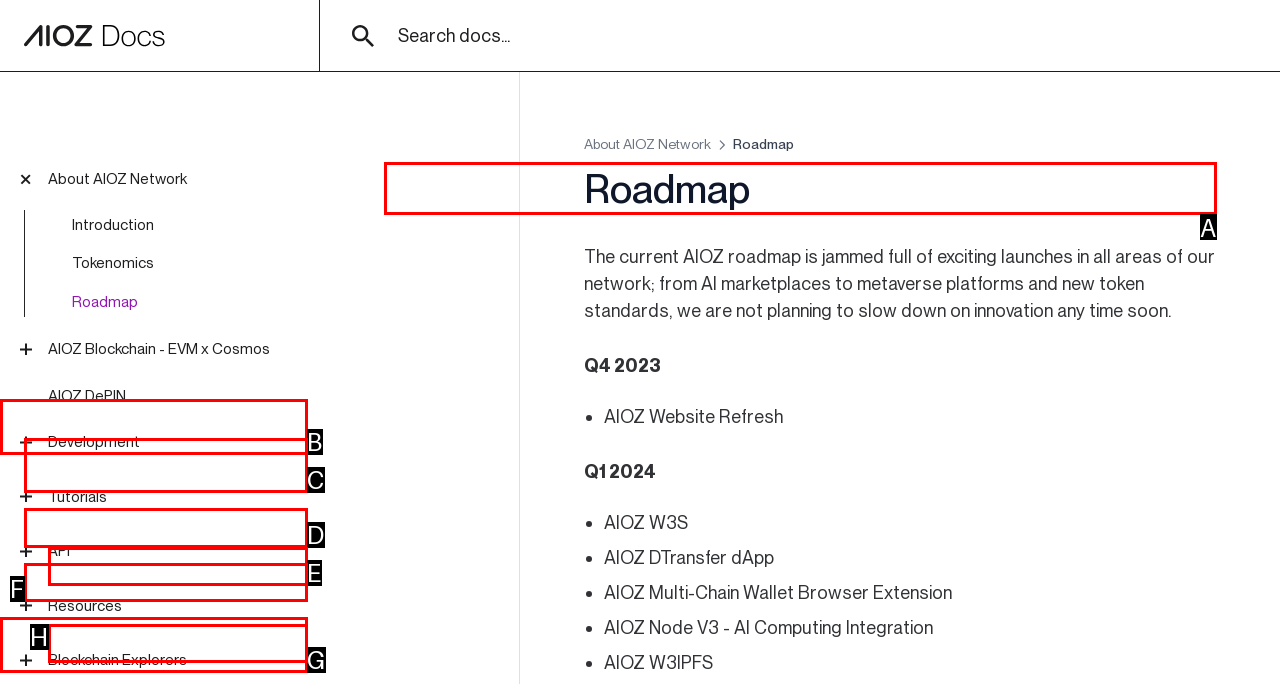For the task: Check the Roadmap, specify the letter of the option that should be clicked. Answer with the letter only.

A